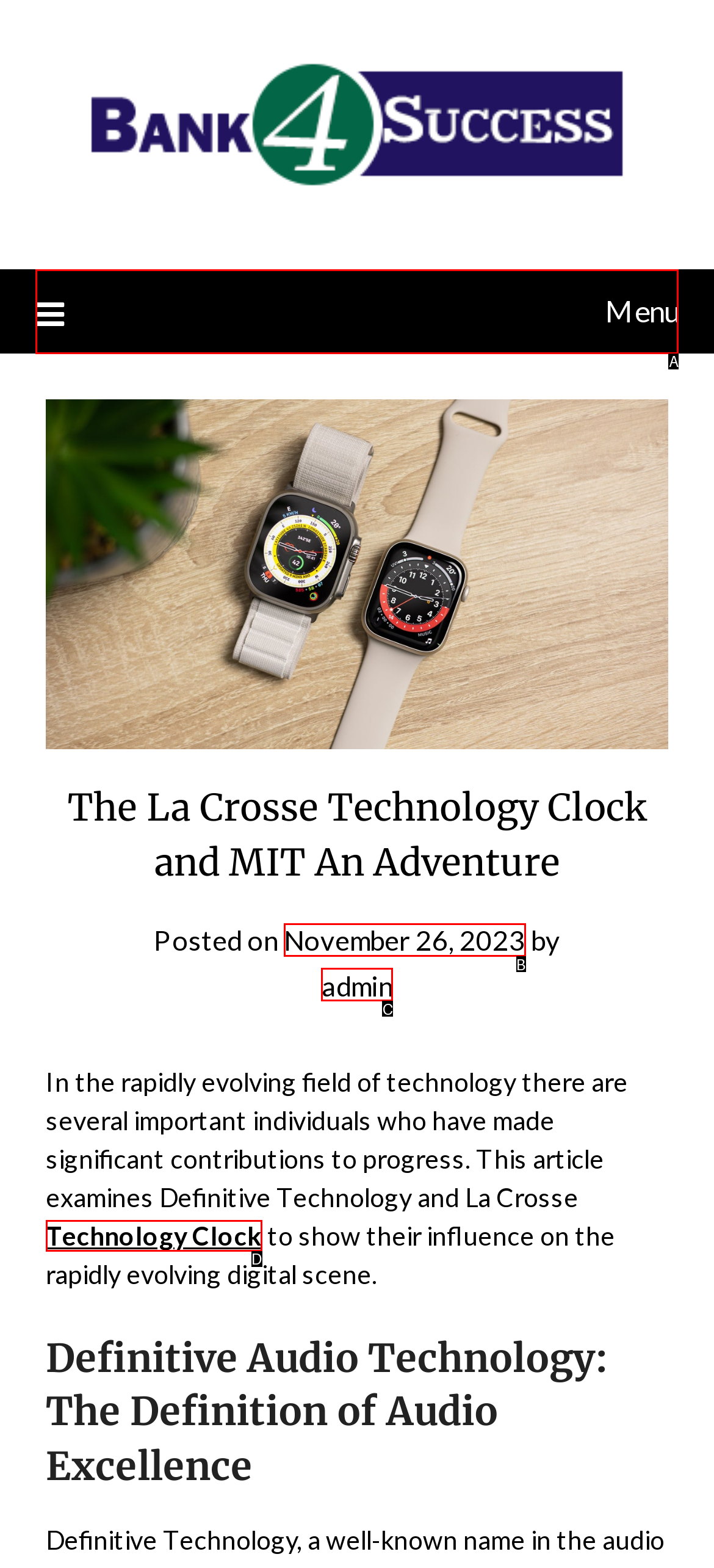Identify the option that corresponds to the description: Technology Clock 
Provide the letter of the matching option from the available choices directly.

D